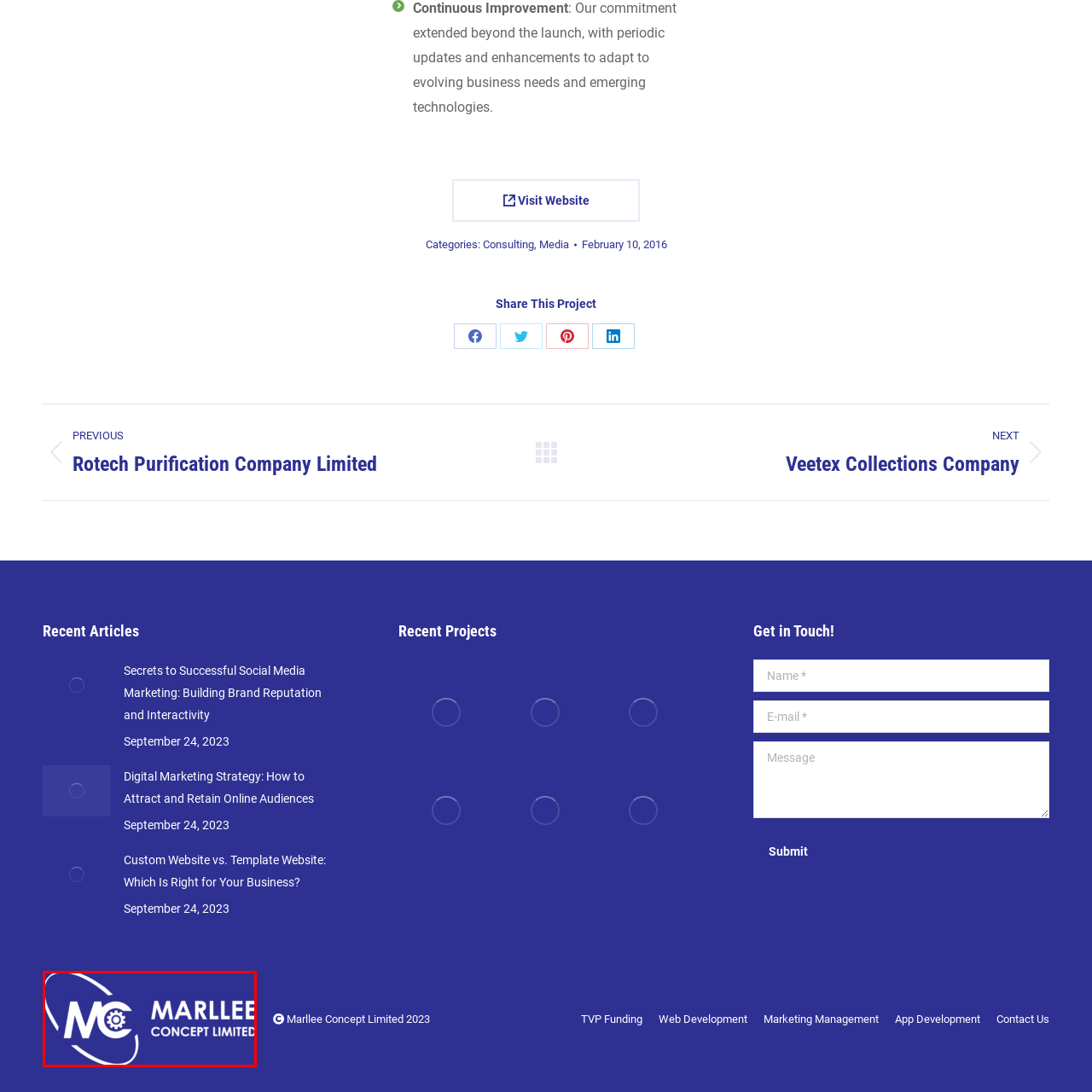Analyze the content inside the red box, What symbol is intertwined with the letters 'M' and 'C'? Provide a short answer using a single word or phrase.

gear